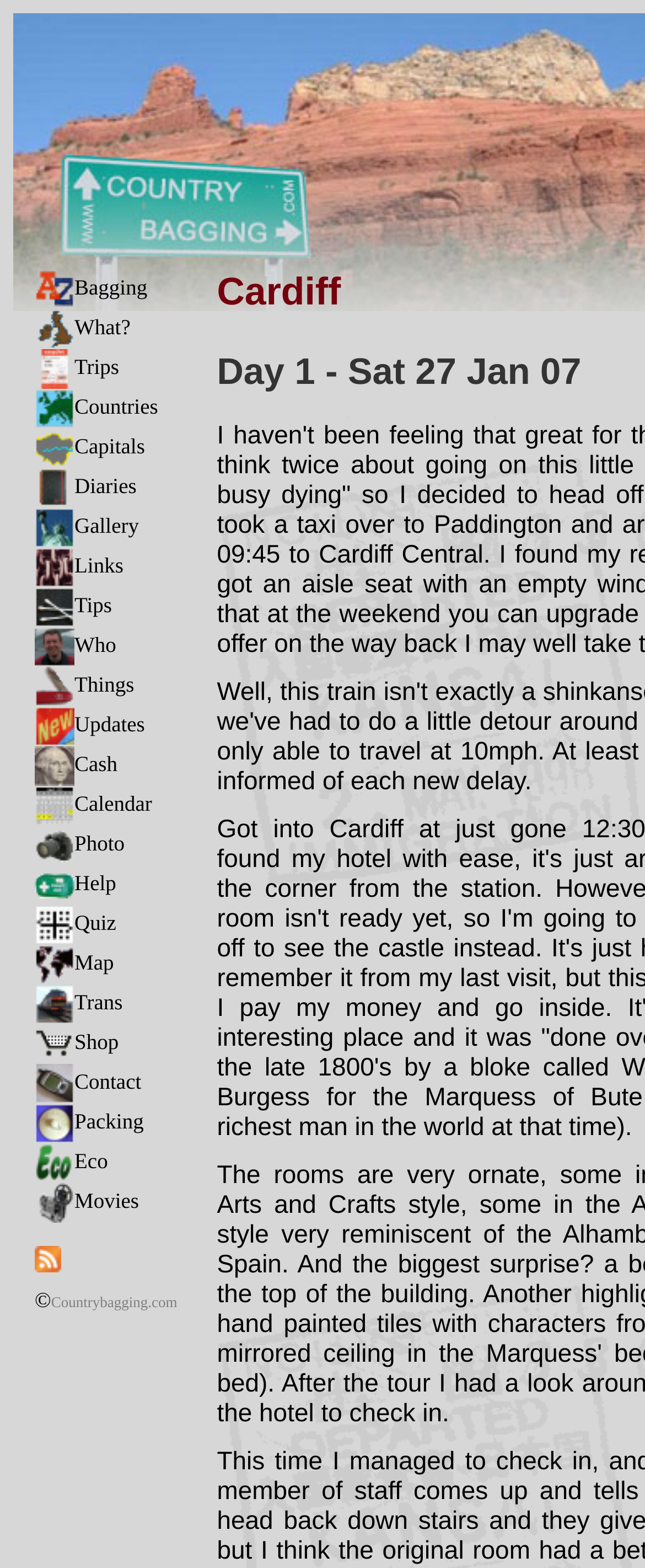Please indicate the bounding box coordinates of the element's region to be clicked to achieve the instruction: "View Trips". Provide the coordinates as four float numbers between 0 and 1, i.e., [left, top, right, bottom].

[0.054, 0.226, 0.185, 0.242]